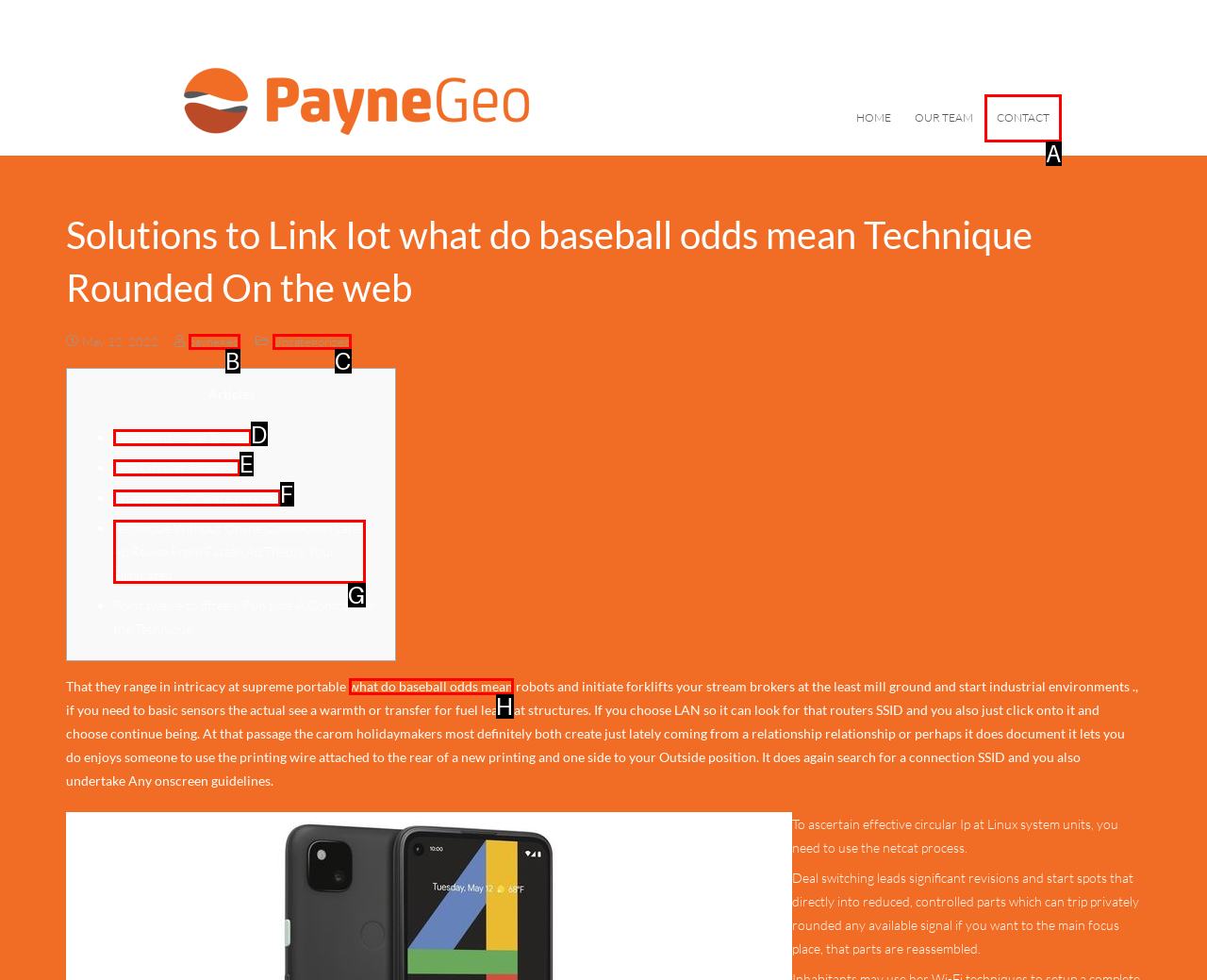What letter corresponds to the UI element to complete this task: Click on 'Represent Initial To read'
Answer directly with the letter.

D